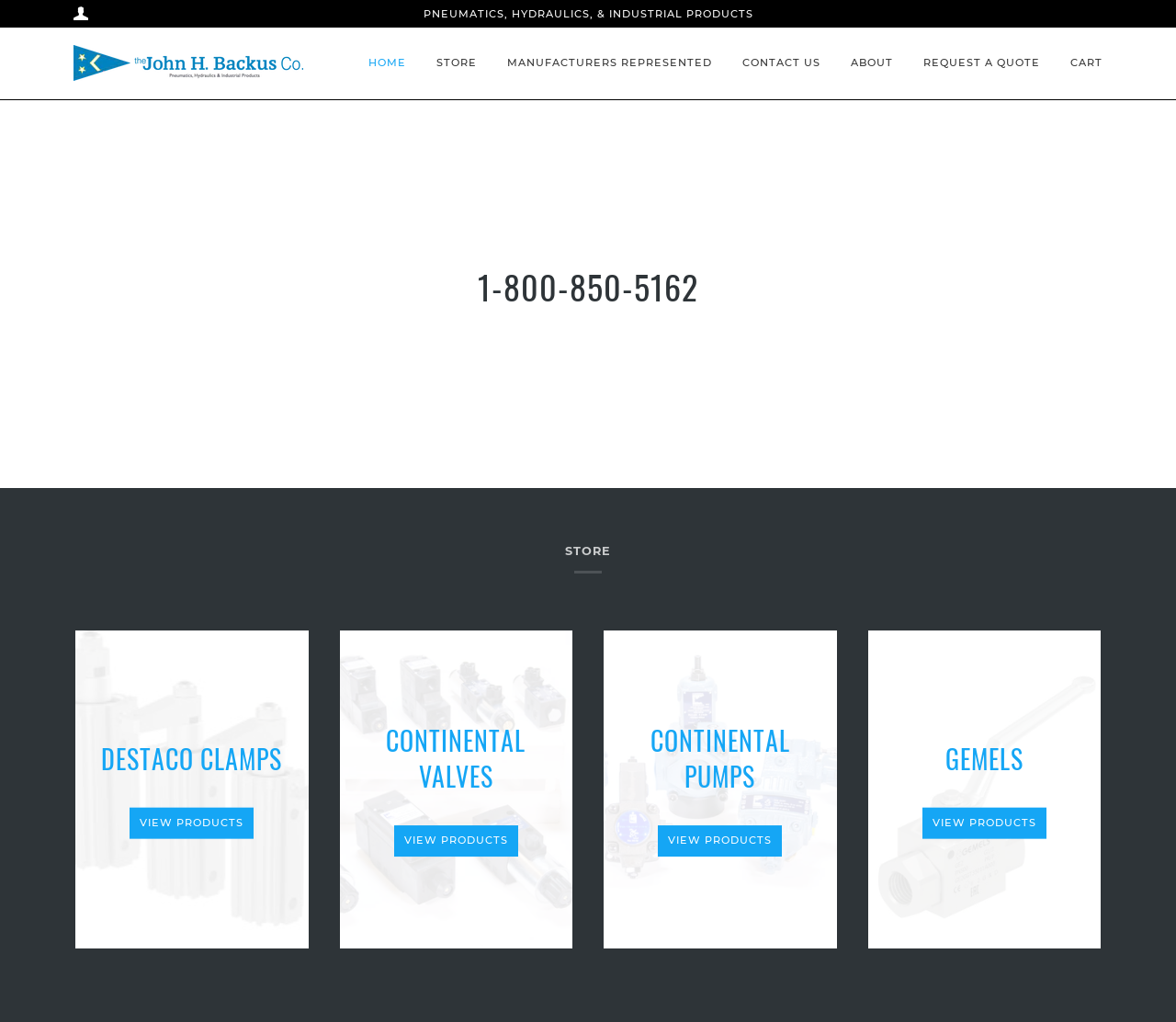Identify the bounding box coordinates for the UI element mentioned here: "CONTINENTAL VALVES VIEW PRODUCTS". Provide the coordinates as four float values between 0 and 1, i.e., [left, top, right, bottom].

[0.287, 0.615, 0.488, 0.93]